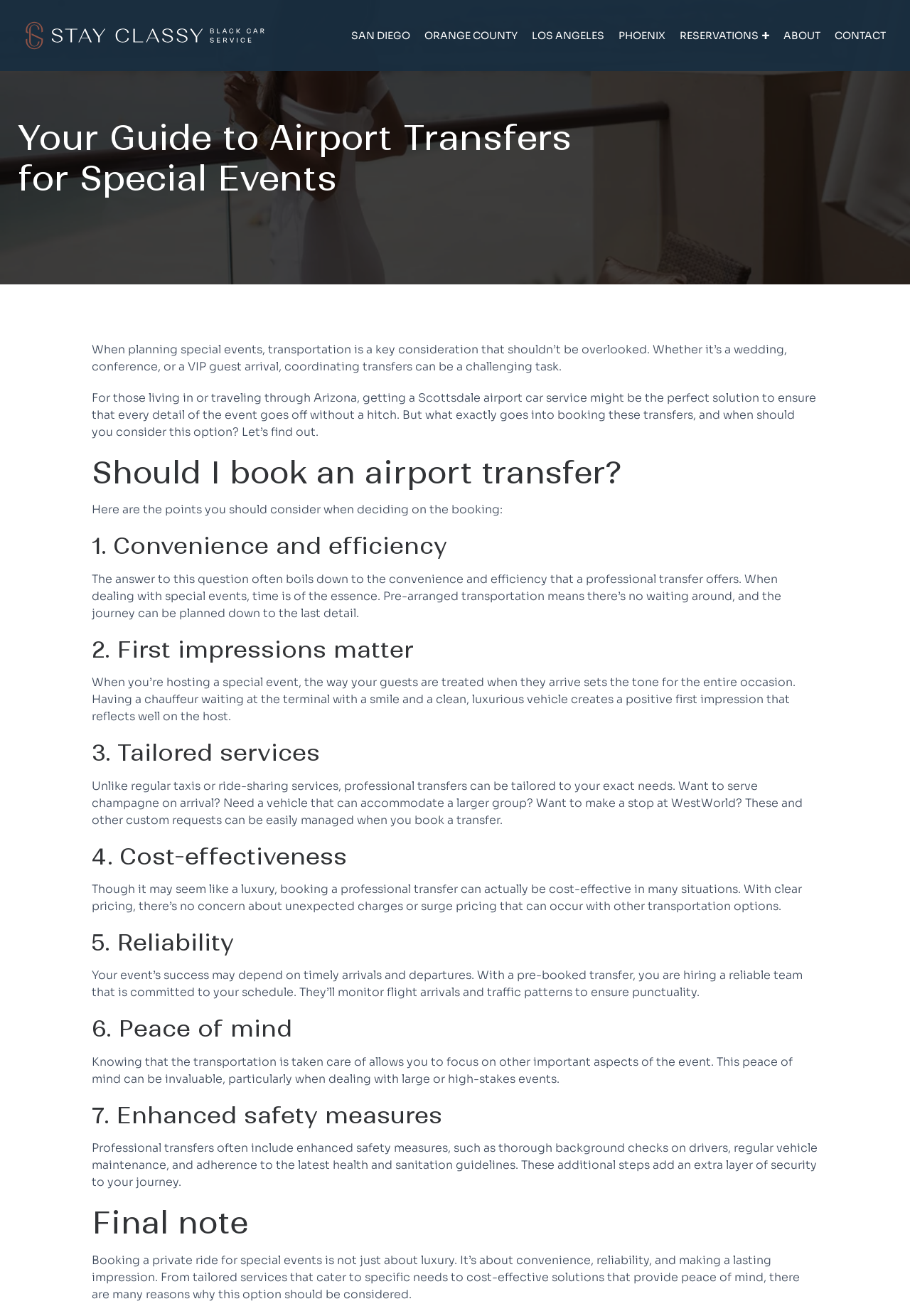What are the cities listed for airport car services?
Provide an in-depth answer to the question, covering all aspects.

I found the answer by looking at the top navigation bar of the webpage, where there are links to different cities. The cities listed are SAN DIEGO, ORANGE COUNTY, LOS ANGELES, and PHOENIX, which suggests that the company offers airport car services in these cities.